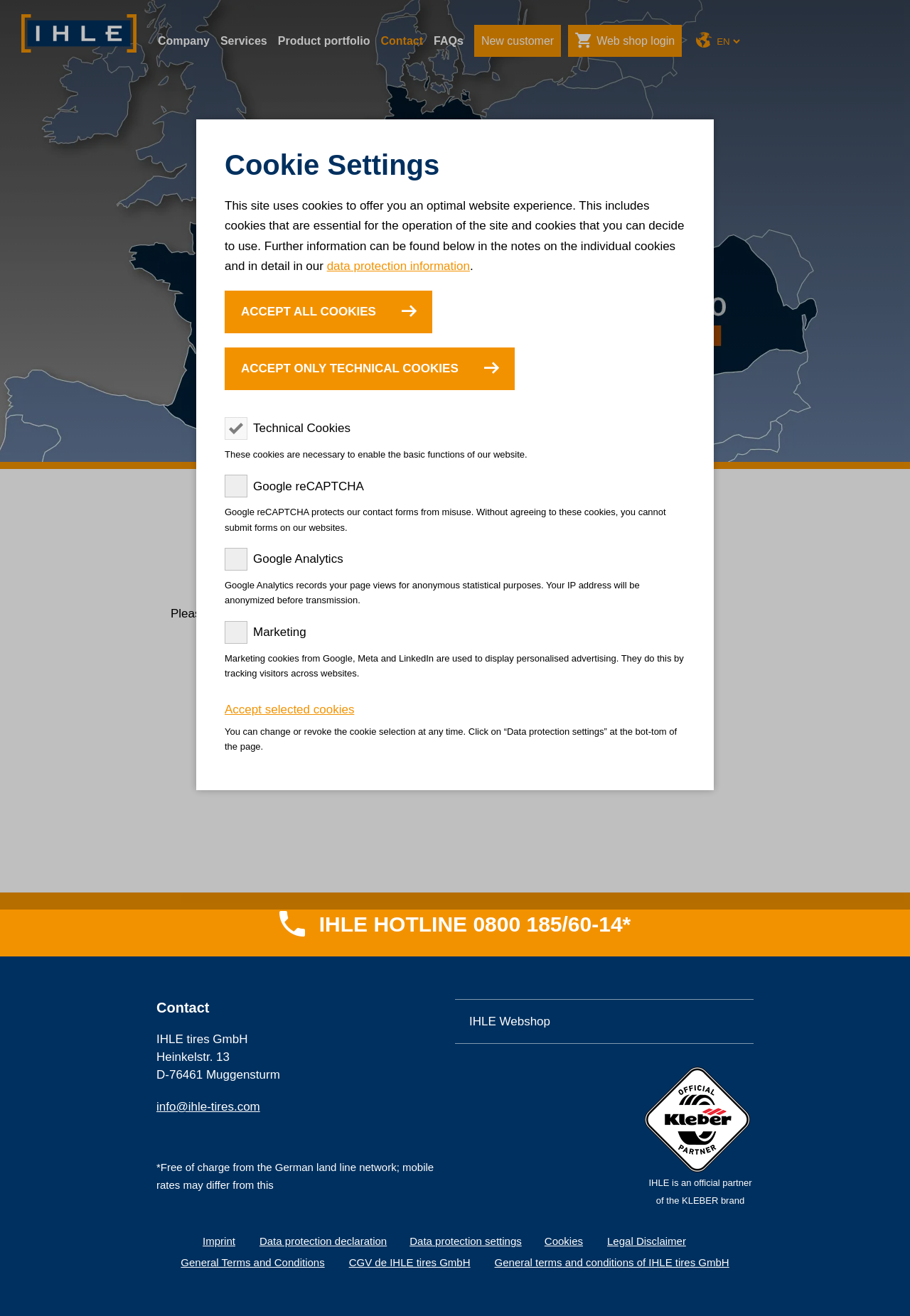Please give a succinct answer using a single word or phrase:
What is the phone number for IHLE HOTLINE?

0800 185/60-14